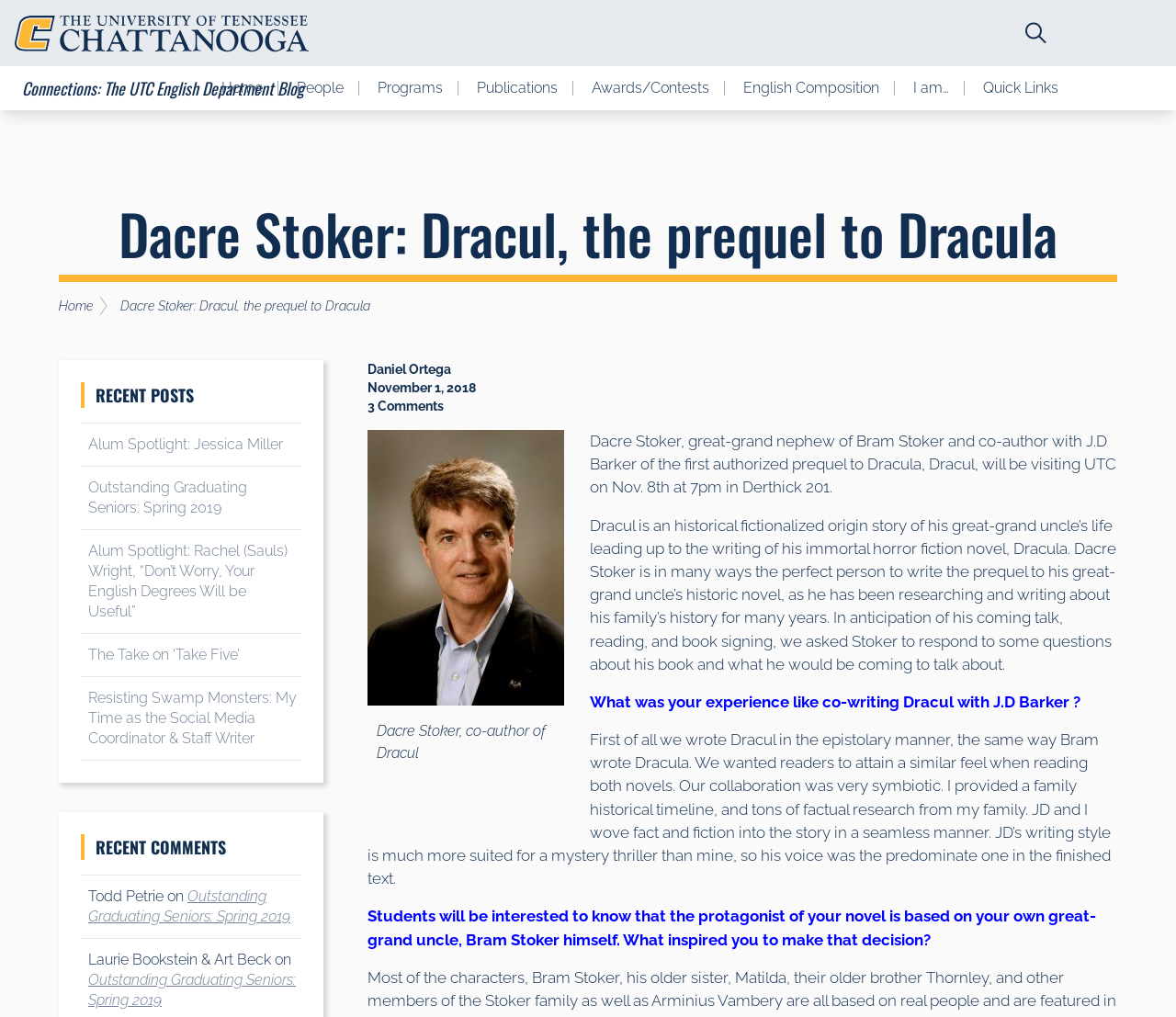Generate a thorough caption detailing the webpage content.

This webpage is about Dacre Stoker, the great-grand nephew of Bram Stoker, who co-authored the first authorized prequel to Dracula, Dracul. The page is divided into several sections. At the top, there is a navigation bar with links to "Home", "People", "Programs", "Publications", "Awards/Contests", "English Composition", "I am…", and "Quick Links". Below the navigation bar, there is a heading that reads "Dacre Stoker: Dracul, the prequel to Dracula".

The main content of the page is a blog post about Dacre Stoker's visit to UTC on November 8th at 7 pm in Derthick 201. The post includes a photo of Dacre Stoker and a description of his book, Dracul, which is an historical fictionalized origin story of his great-grand uncle's life leading up to the writing of Dracula. The post also includes an interview with Dacre Stoker, where he answers questions about his book and his experience co-writing it with J.D Barker.

To the right of the main content, there is a sidebar with several sections. The top section is headed "Primary Sidebar", and below it, there are sections for "RECENT POSTS" and "RECENT COMMENTS". The "RECENT POSTS" section lists five links to other blog posts, including "Alum Spotlight: Jessica Miller" and "Outstanding Graduating Seniors: Spring 2019". The "RECENT COMMENTS" section lists three comments, including one from Todd Petrie and two from Laurie Bookstein & Art Beck.

At the very top of the page, there is a link to "www.utc.edu" and a search button.